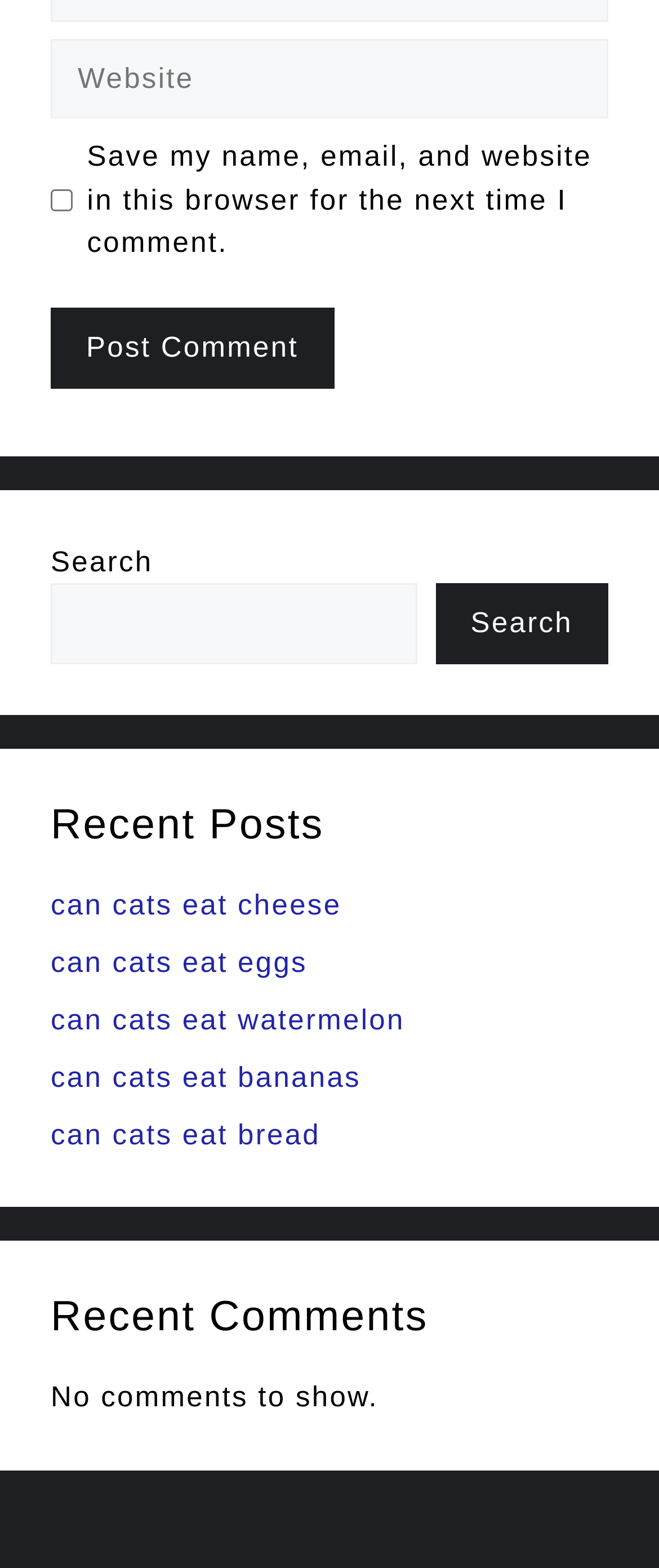Show the bounding box coordinates of the element that should be clicked to complete the task: "Check save my name".

[0.077, 0.121, 0.11, 0.135]